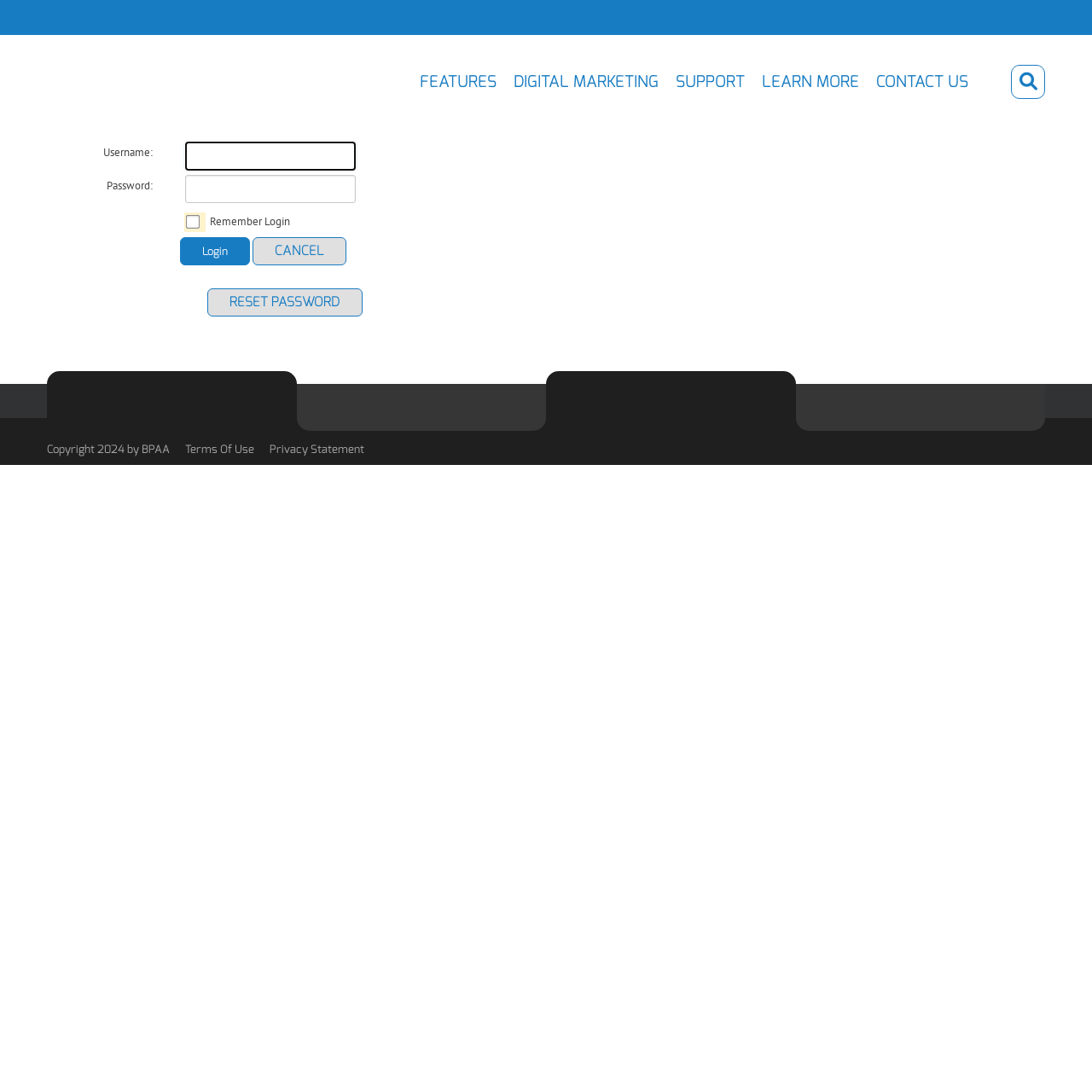Can you look at the image and give a comprehensive answer to the question:
What is the copyright information present at the bottom of the page?

The copyright information present at the bottom of the page is 'Copyright 2024 by BPAA', which indicates that the content of the webpage is owned by BPAA and is protected by copyright law.